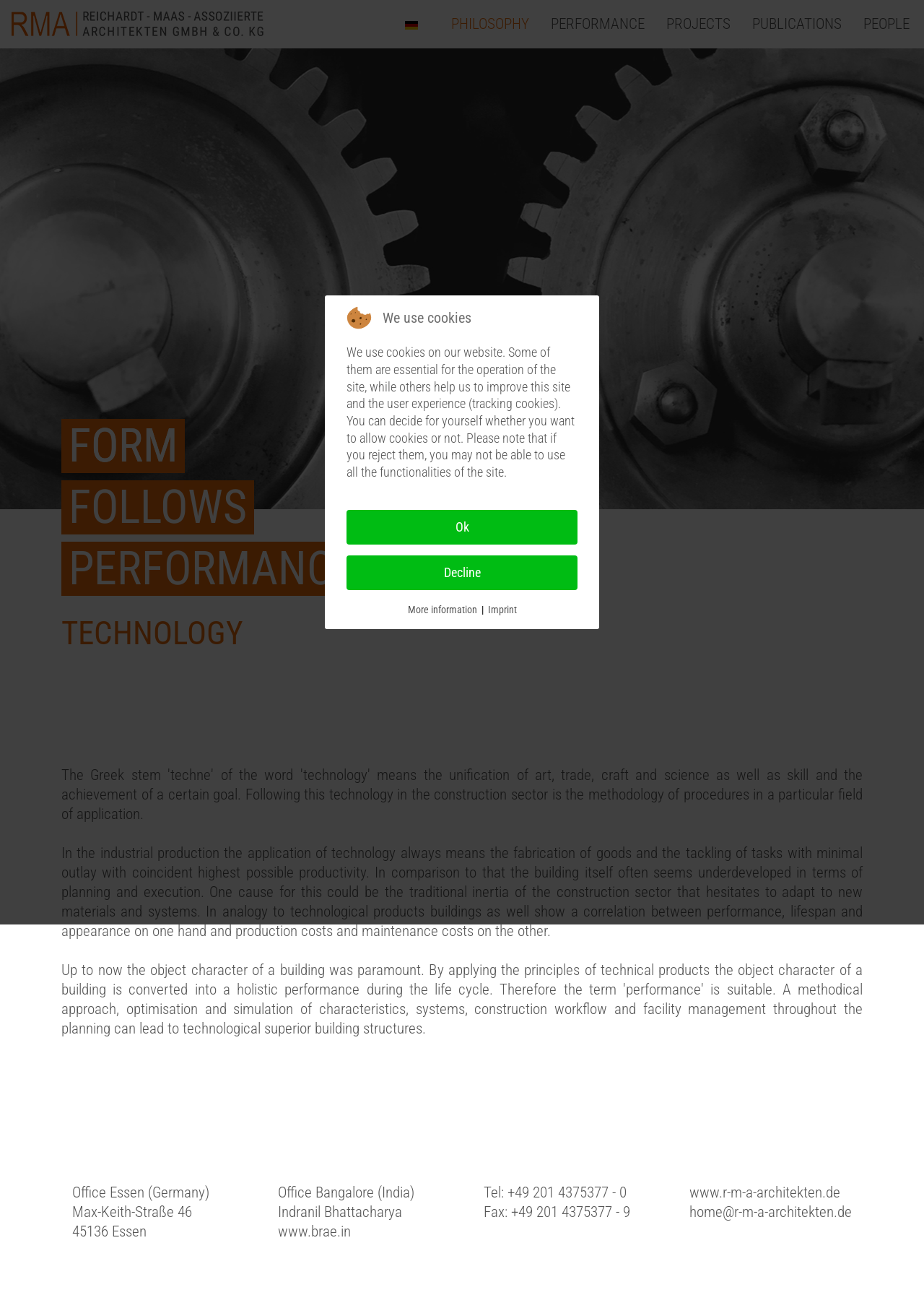Examine the image carefully and respond to the question with a detailed answer: 
What is the correlation between performance, lifespan, and appearance of buildings?

According to the text on the webpage, there is a correlation between performance, lifespan, and appearance of buildings on one hand, and production costs and maintenance costs on the other. This means that buildings with better performance, longer lifespan, and better appearance tend to have higher production costs and maintenance costs.